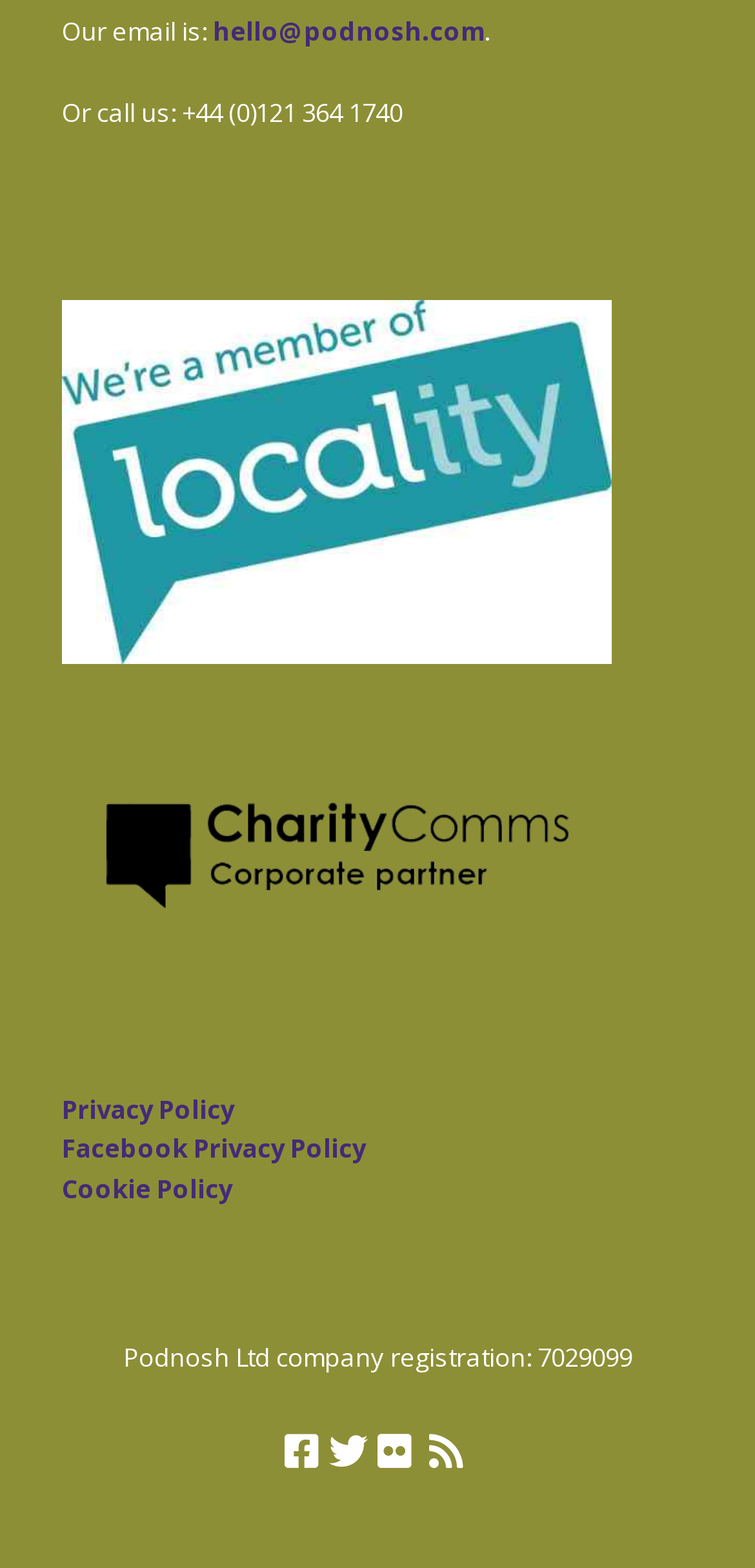From the webpage screenshot, predict the bounding box coordinates (top-left x, top-left y, bottom-right x, bottom-right y) for the UI element described here: alt="Locality Member Member"

[0.082, 0.406, 0.81, 0.429]